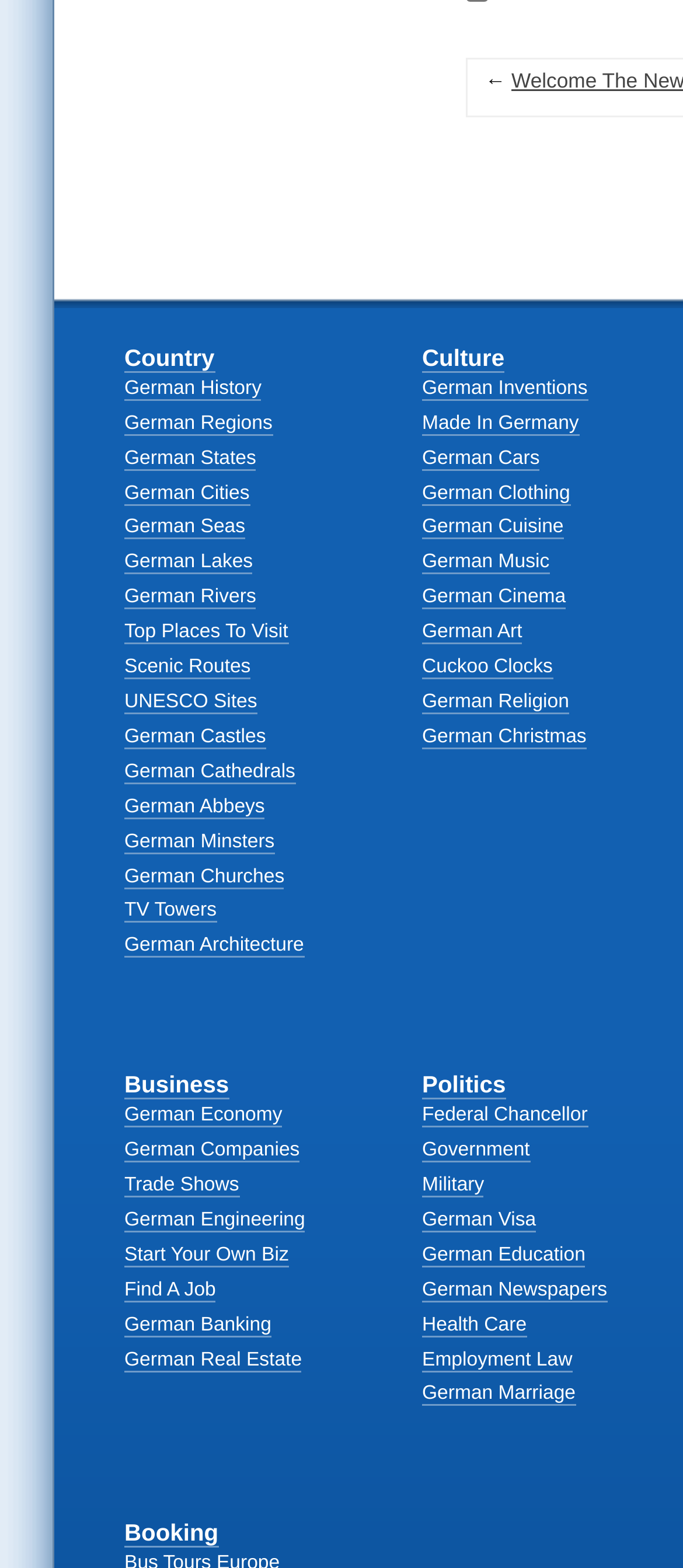Given the following UI element description: "Find A Job", find the bounding box coordinates in the webpage screenshot.

[0.182, 0.813, 0.49, 0.835]